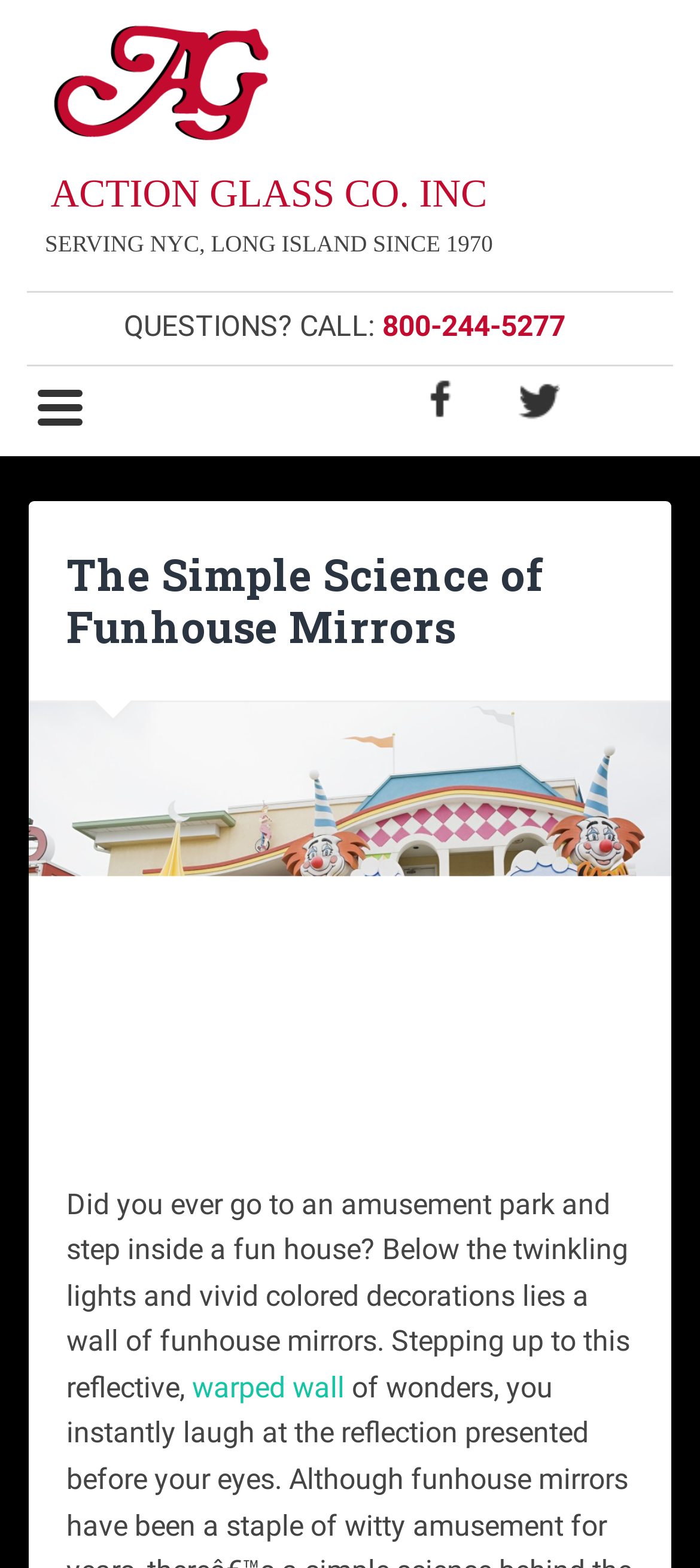Can you look at the image and give a comprehensive answer to the question:
What is the topic of the main article?

The main heading of the webpage is 'The Simple Science of Funhouse Mirrors', and the article starts with a description of funhouse mirrors, so the topic of the main article is funhouse mirrors.